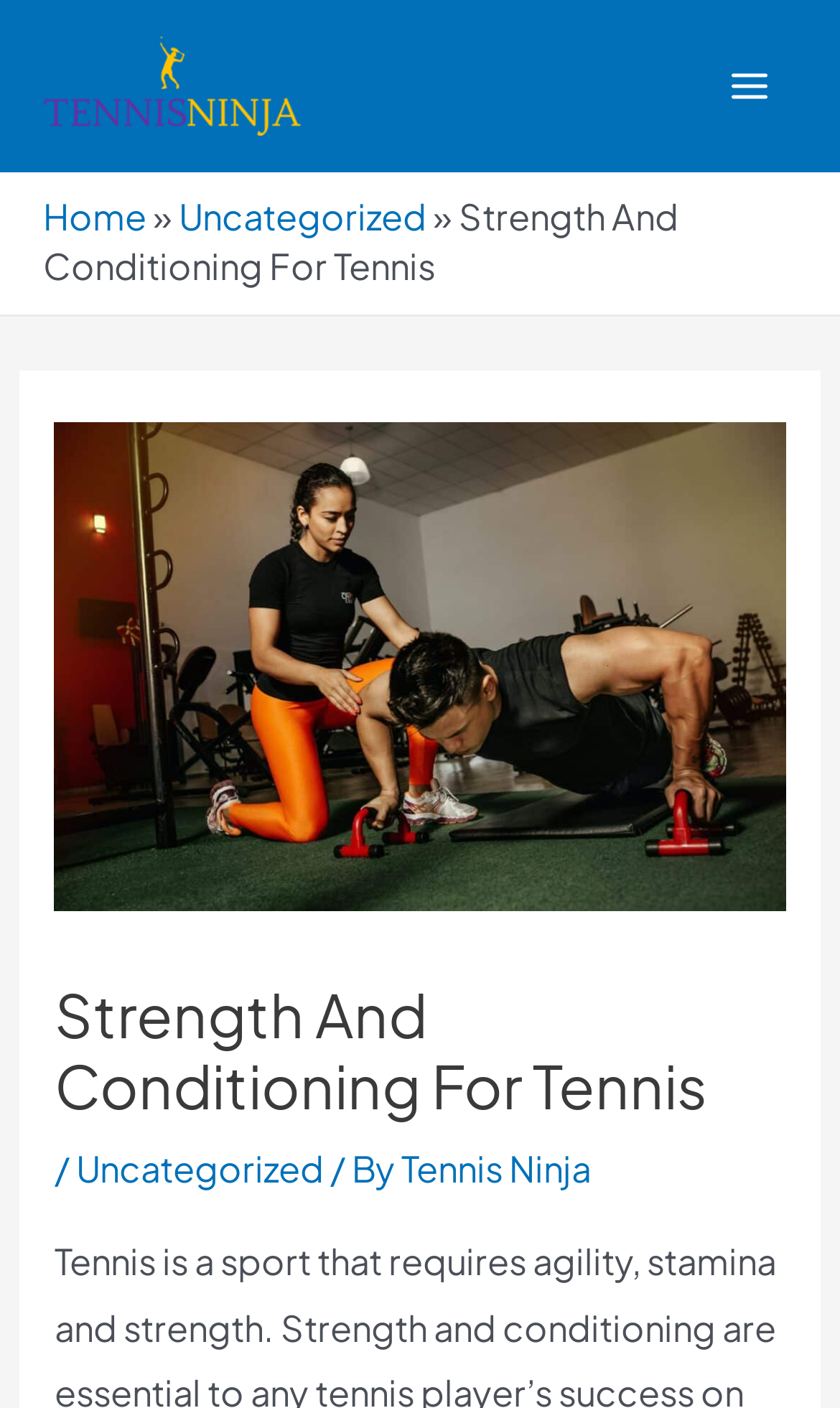Identify the bounding box for the described UI element: "Main Menu".

[0.834, 0.027, 0.949, 0.095]